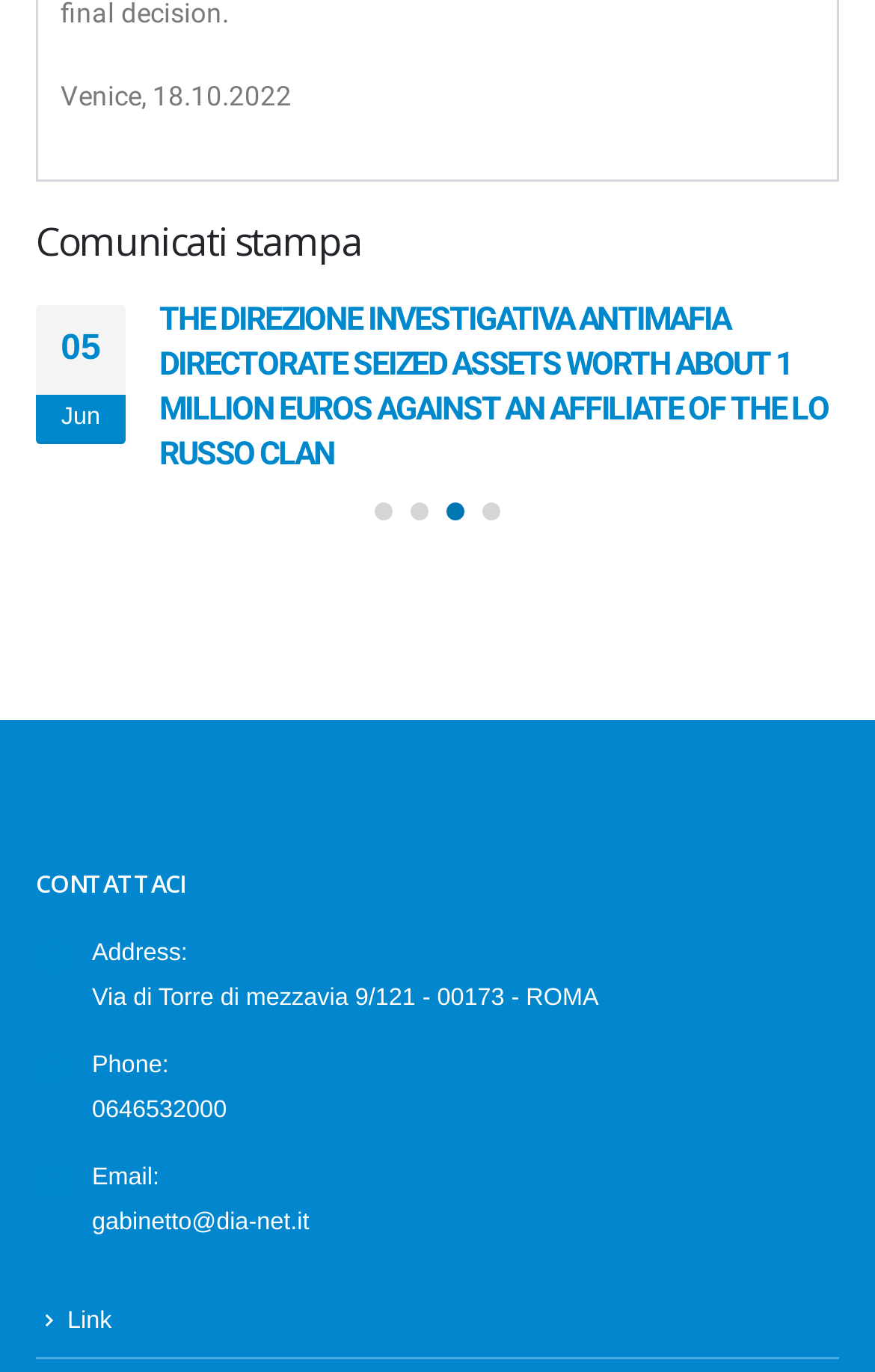Reply to the question with a single word or phrase:
What is the title of the news article?

NIGERIAN MAFIA